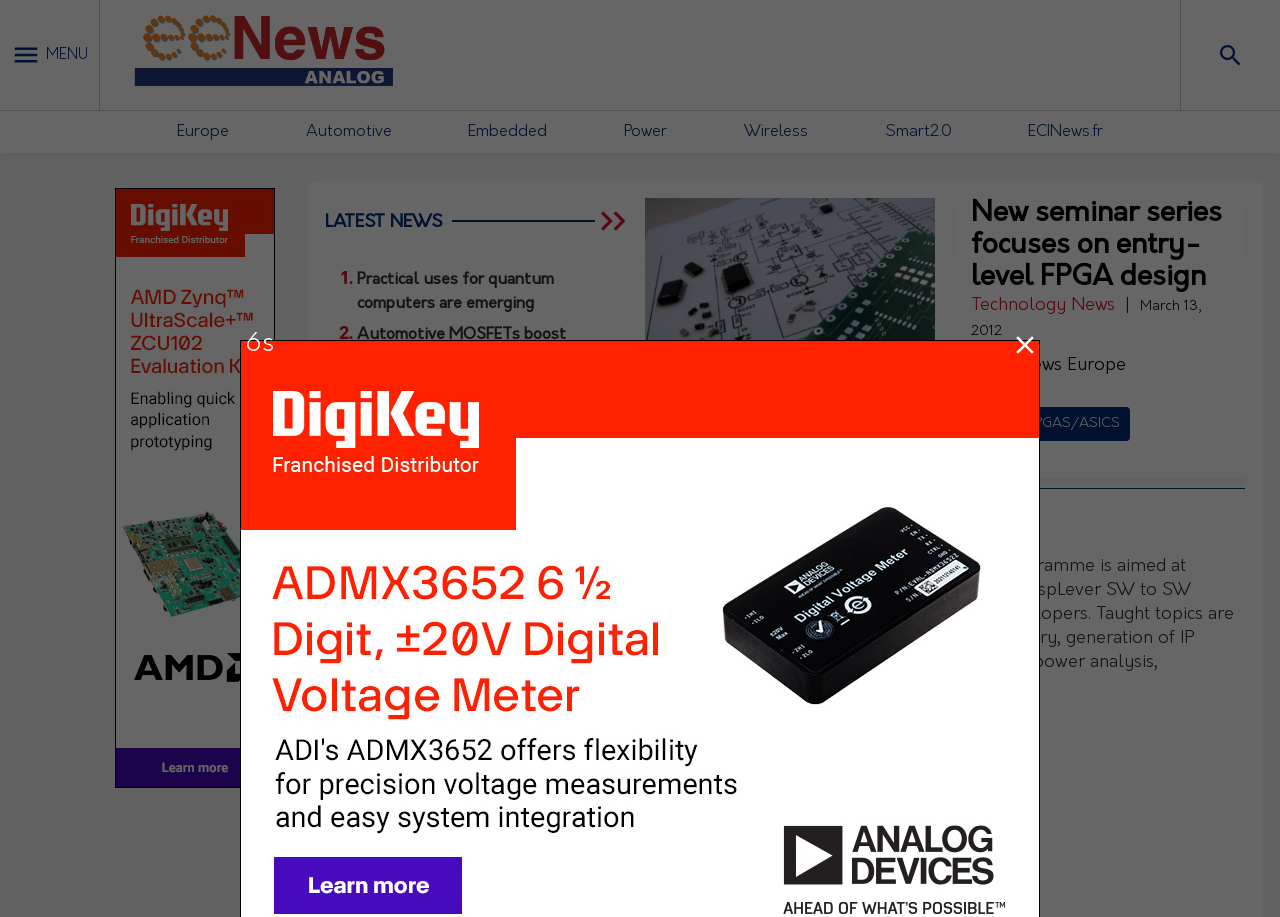Respond to the following question using a concise word or phrase: 
What is the category of the news article 'Practical uses for quantum computers are emerging'?

Latest News